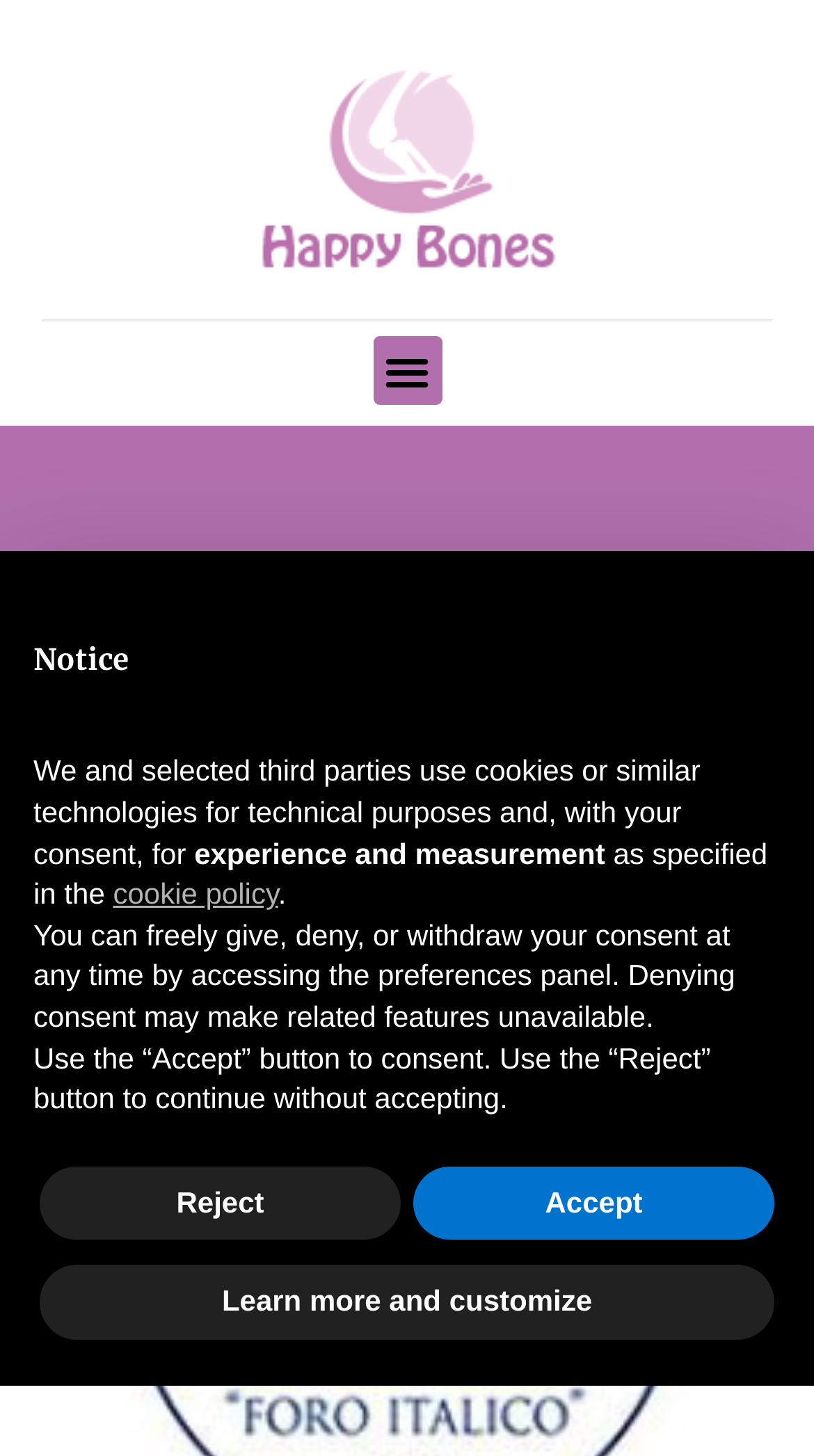Identify the bounding box for the UI element described as: "cookie policy". Ensure the coordinates are four float numbers between 0 and 1, formatted as [left, top, right, bottom].

[0.139, 0.602, 0.342, 0.625]